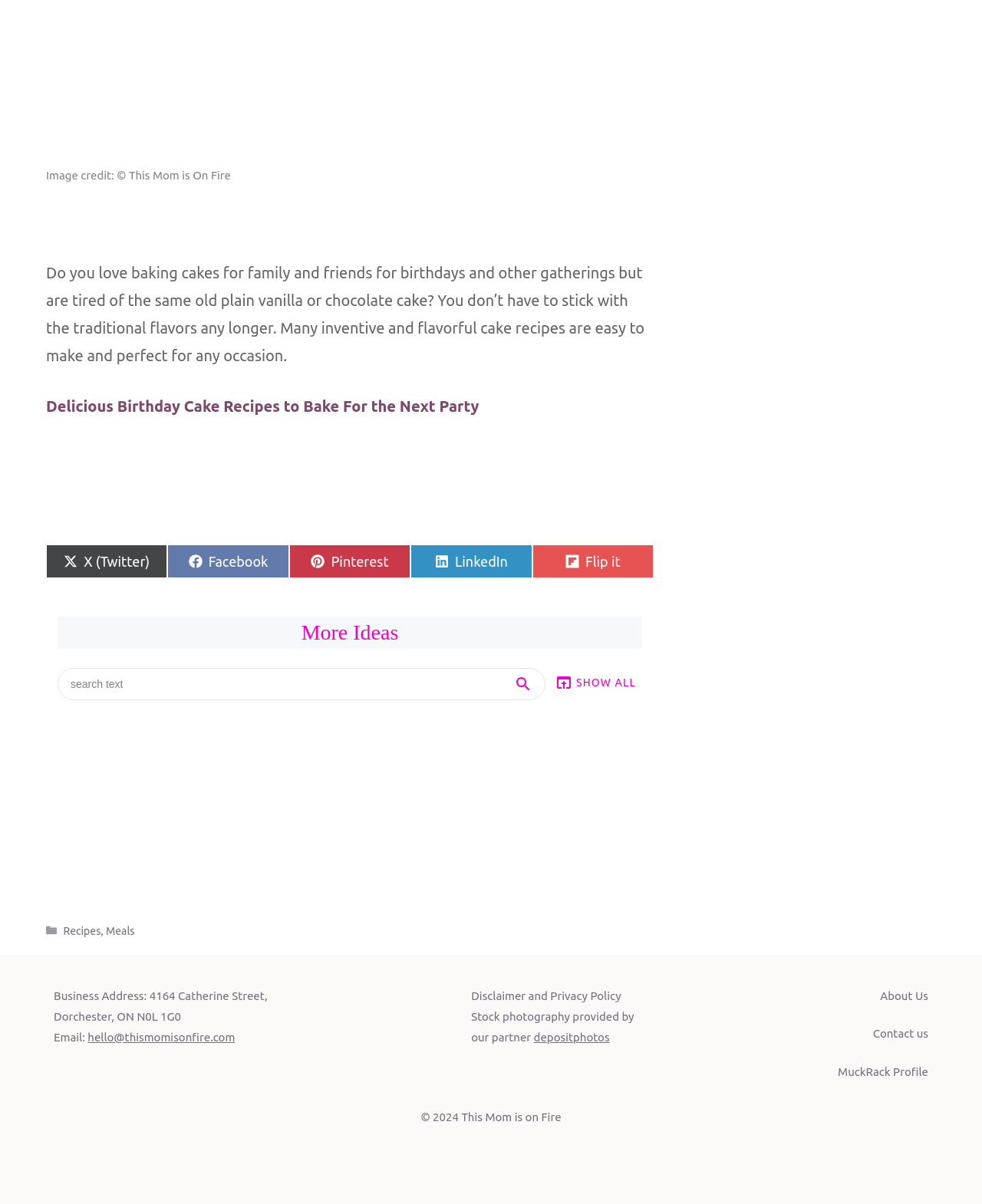Using the element description hello@thismomisonfire.com, predict the bounding box coordinates for the UI element. Provide the coordinates in (top-left x, top-left y, bottom-right x, bottom-right y) format with values ranging from 0 to 1.

[0.089, 0.856, 0.239, 0.867]